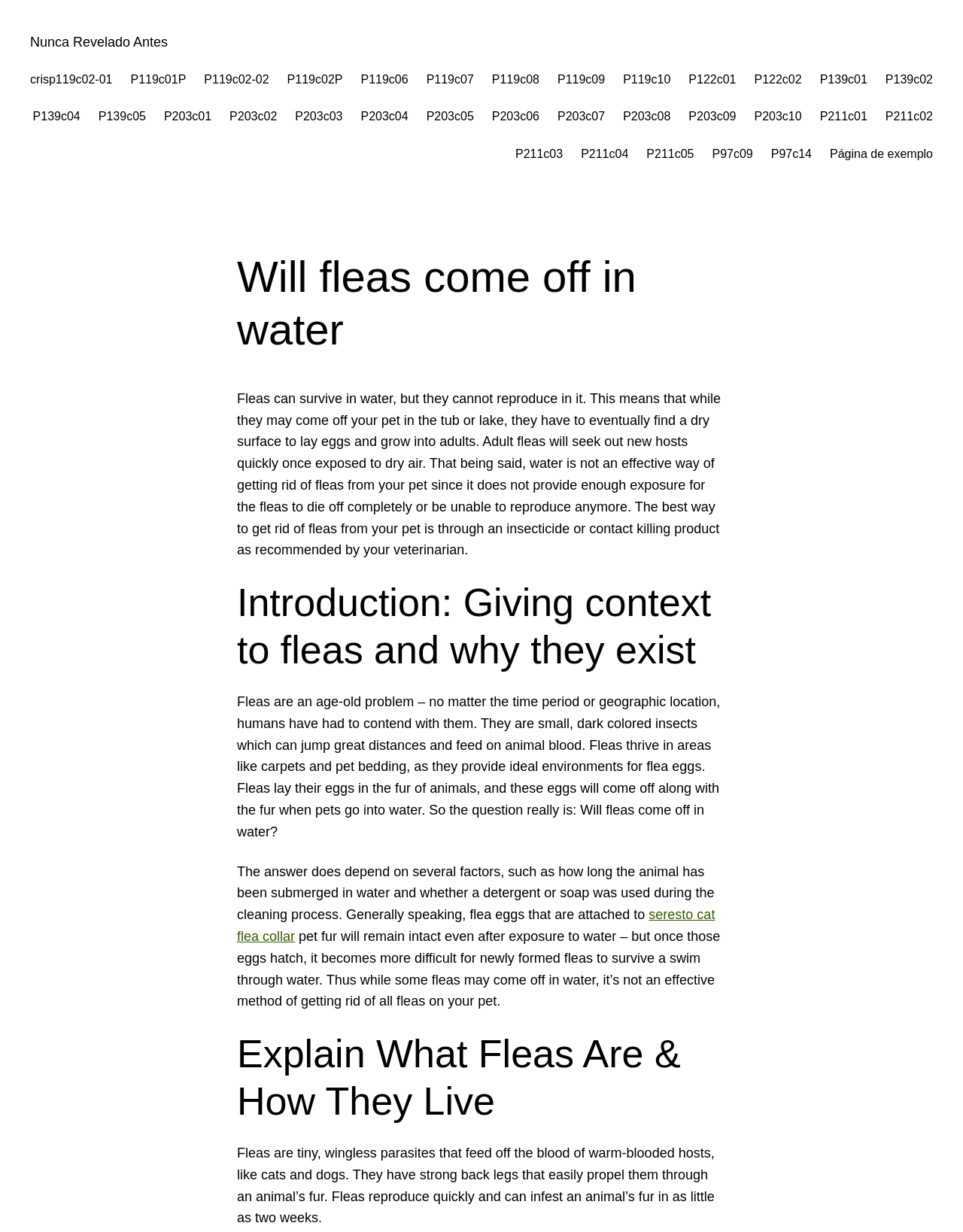Locate the bounding box coordinates of the element's region that should be clicked to carry out the following instruction: "Click the link 'P119c01P'". The coordinates need to be four float numbers between 0 and 1, i.e., [left, top, right, bottom].

[0.136, 0.057, 0.193, 0.072]